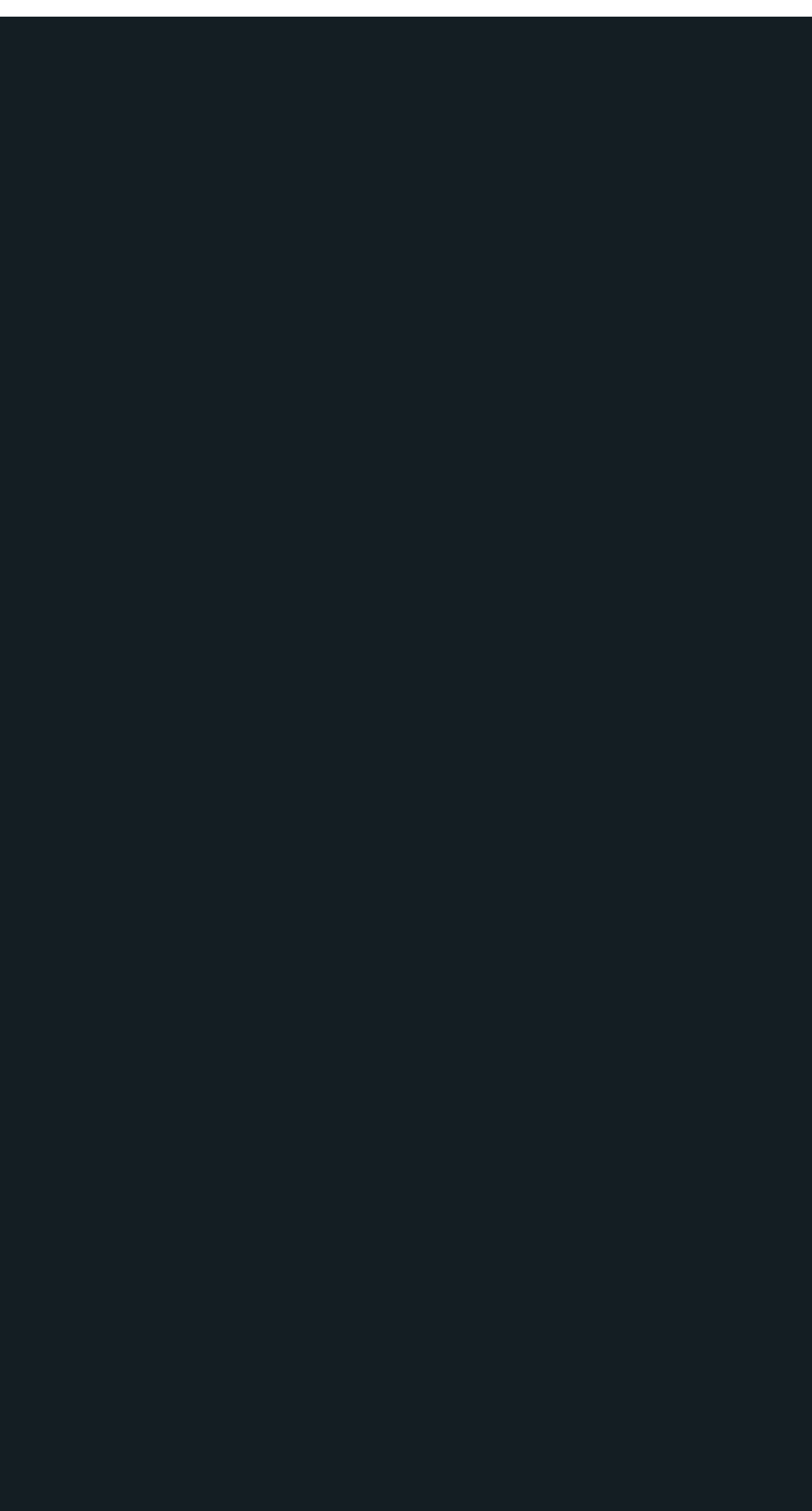Find the bounding box coordinates for the area that should be clicked to accomplish the instruction: "Learn about the company's story".

[0.077, 0.163, 0.331, 0.201]